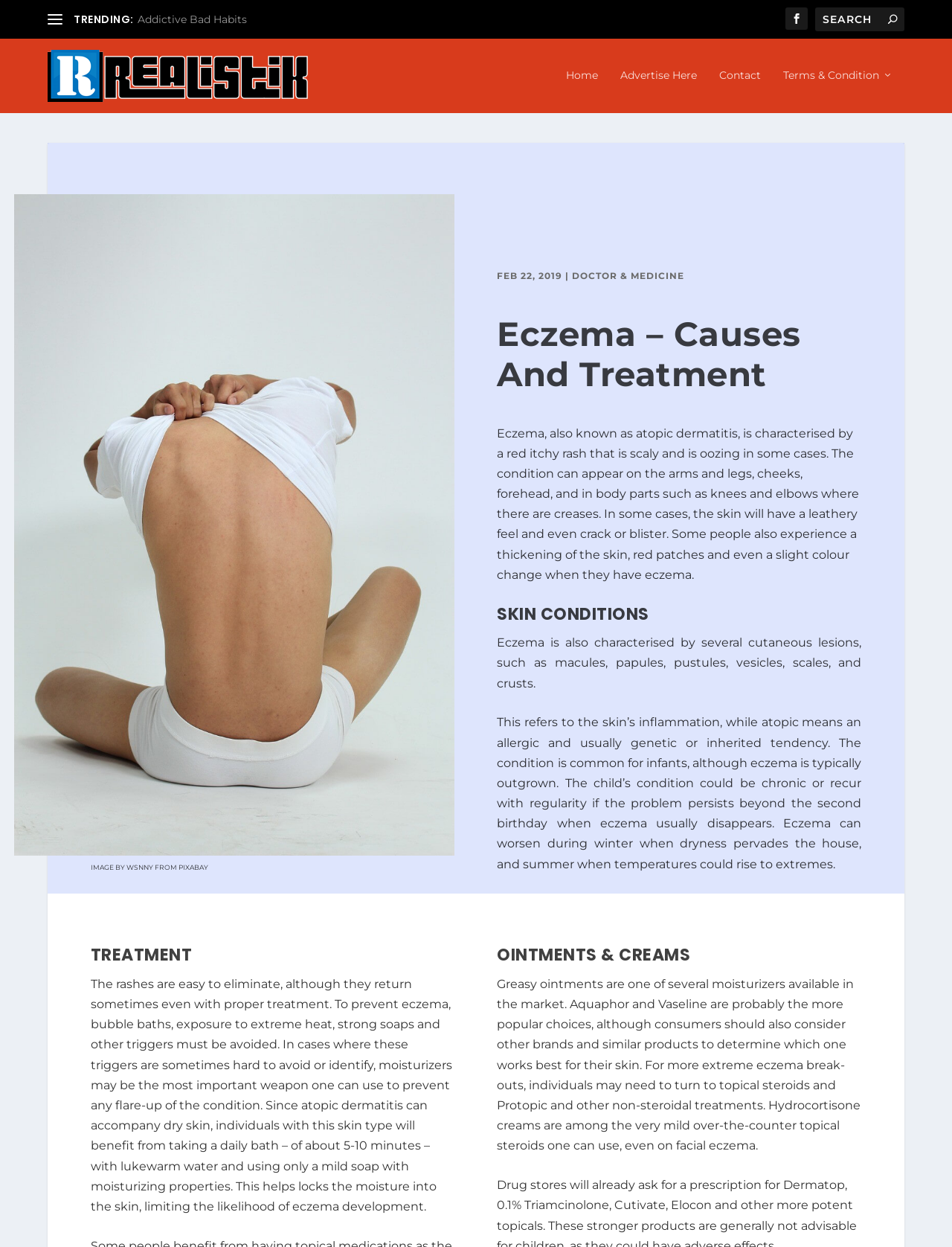Could you provide the bounding box coordinates for the portion of the screen to click to complete this instruction: "Contact us"?

[0.755, 0.055, 0.799, 0.091]